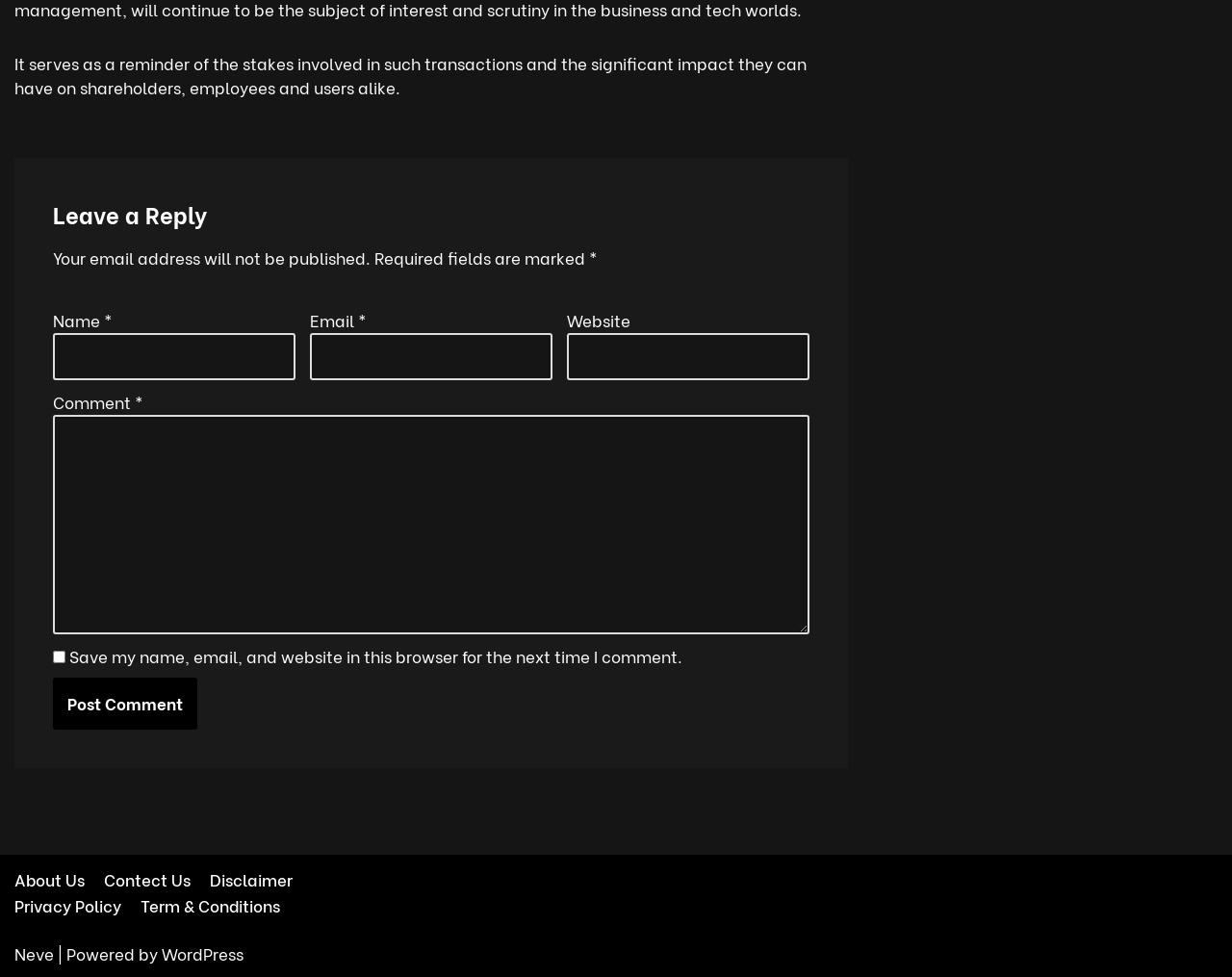Mark the bounding box of the element that matches the following description: "WordPress".

[0.131, 0.963, 0.198, 0.988]